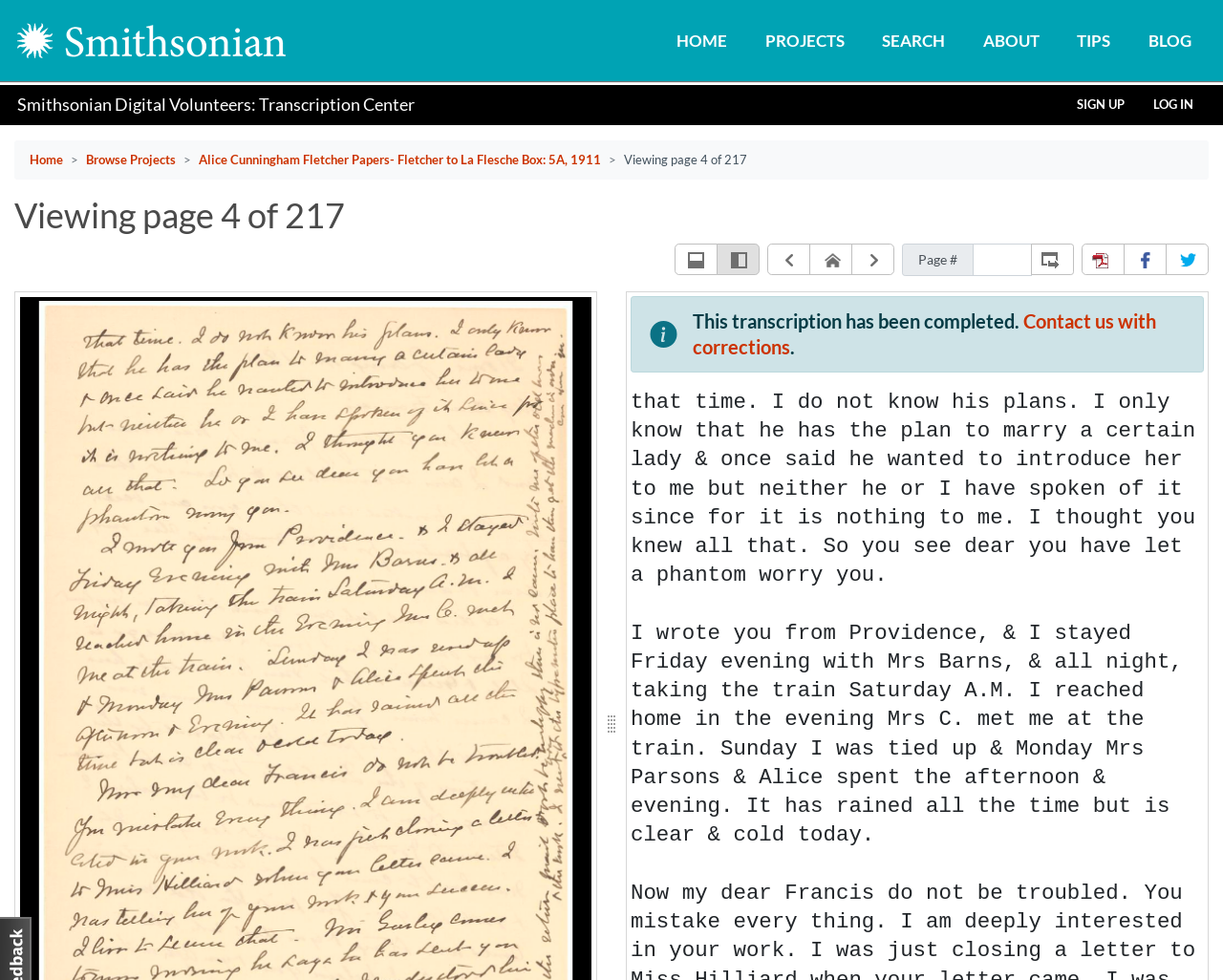Using the elements shown in the image, answer the question comprehensively: What is the name of the project?

The name of the project can be found in the breadcrumb navigation section, where it says 'Alice Cunningham Fletcher Papers- Fletcher to La Flesche Box: 5A, 1911'.